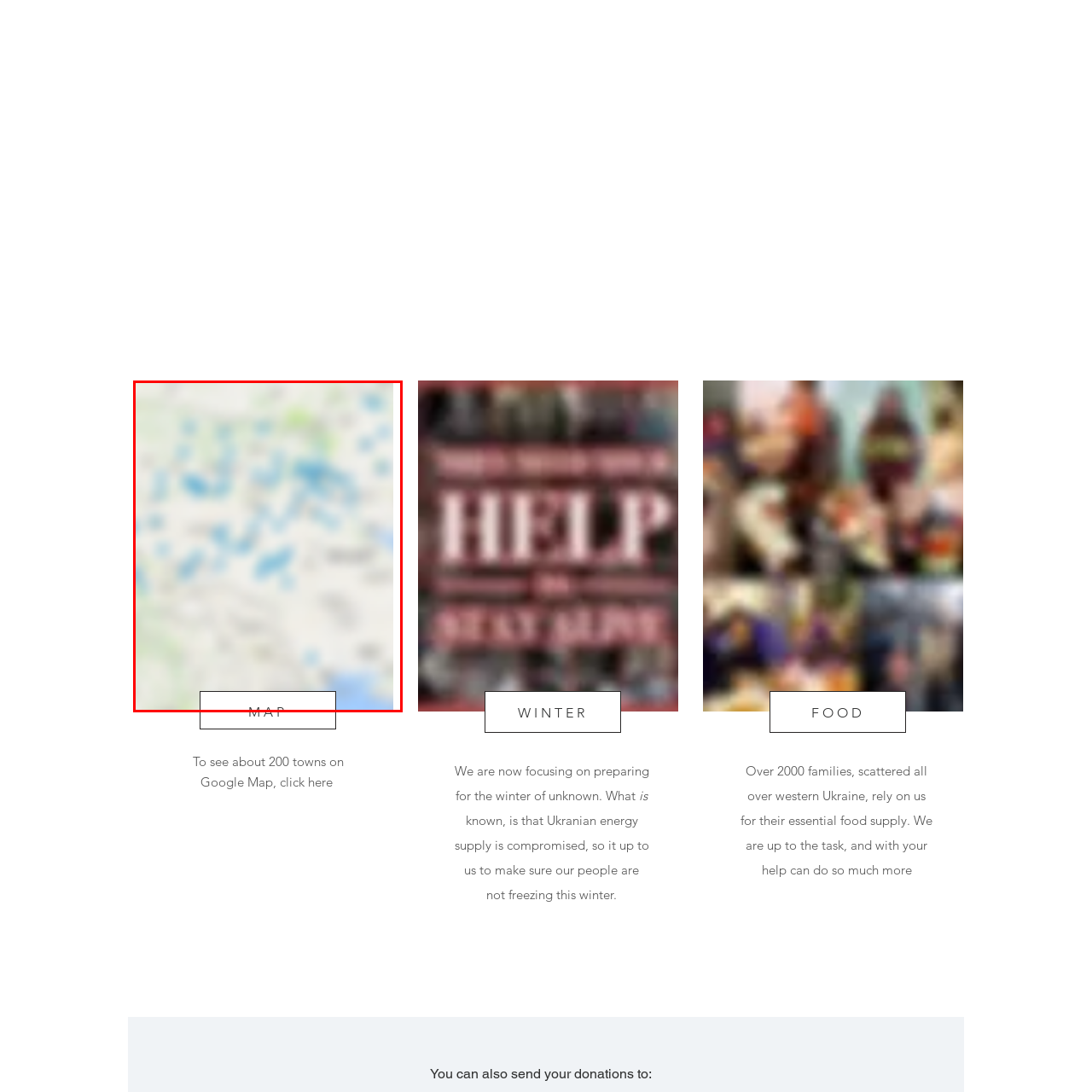Create a detailed narrative of the scene depicted inside the red-outlined image.

The image depicts a map, showcasing a detailed view of a region with various geographical features indicated by blue markings, possibly representing bodies of water or specific areas of interest. This map serves as a crucial tool in understanding the locations relevant to humanitarian efforts, particularly in response to ongoing crises such as the war in Ukraine. The accompanying link labeled "MAP" suggests that users can click to explore this area further, likely to find more information about towns and villages in need of assistance. This resource is relevant in the context of humanitarian outreach, emphasizing the importance of logistics in delivering essential supplies to vulnerable populations.